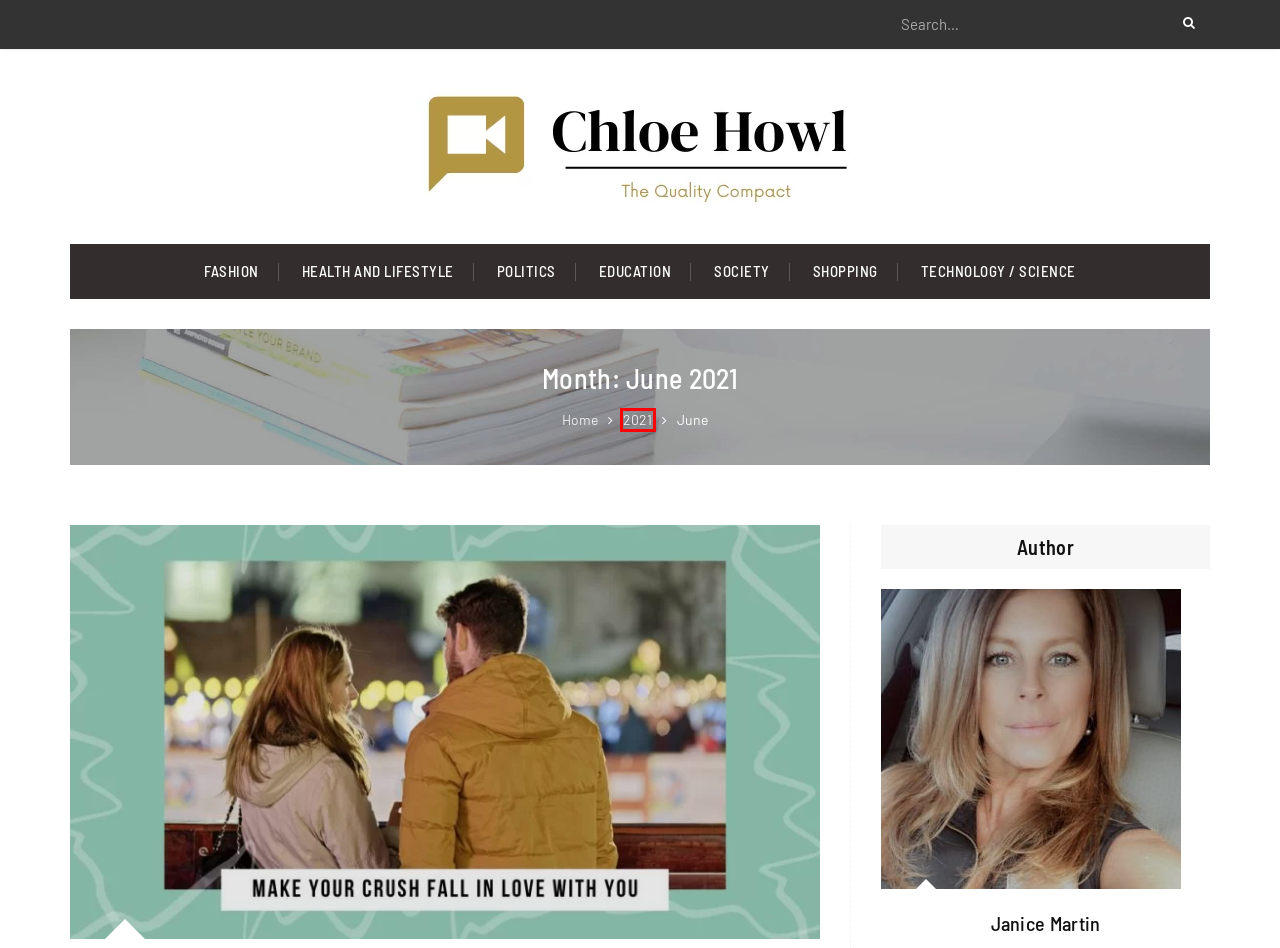Inspect the provided webpage screenshot, concentrating on the element within the red bounding box. Select the description that best represents the new webpage after you click the highlighted element. Here are the candidates:
A. 2021 - Chloe Howl
B. Chloe Howl - The Quality Compact
C. Tech - Chloe Howl
D. February, 2023 - Chloe Howl
E. Shopping - Chloe Howl
F. How To Switch Your Dog To Simparica Trio From Another Parasite Treatment - Chloe Howl
G. Uncategorized - Chloe Howl
H. Technology / Science - Chloe Howl

A